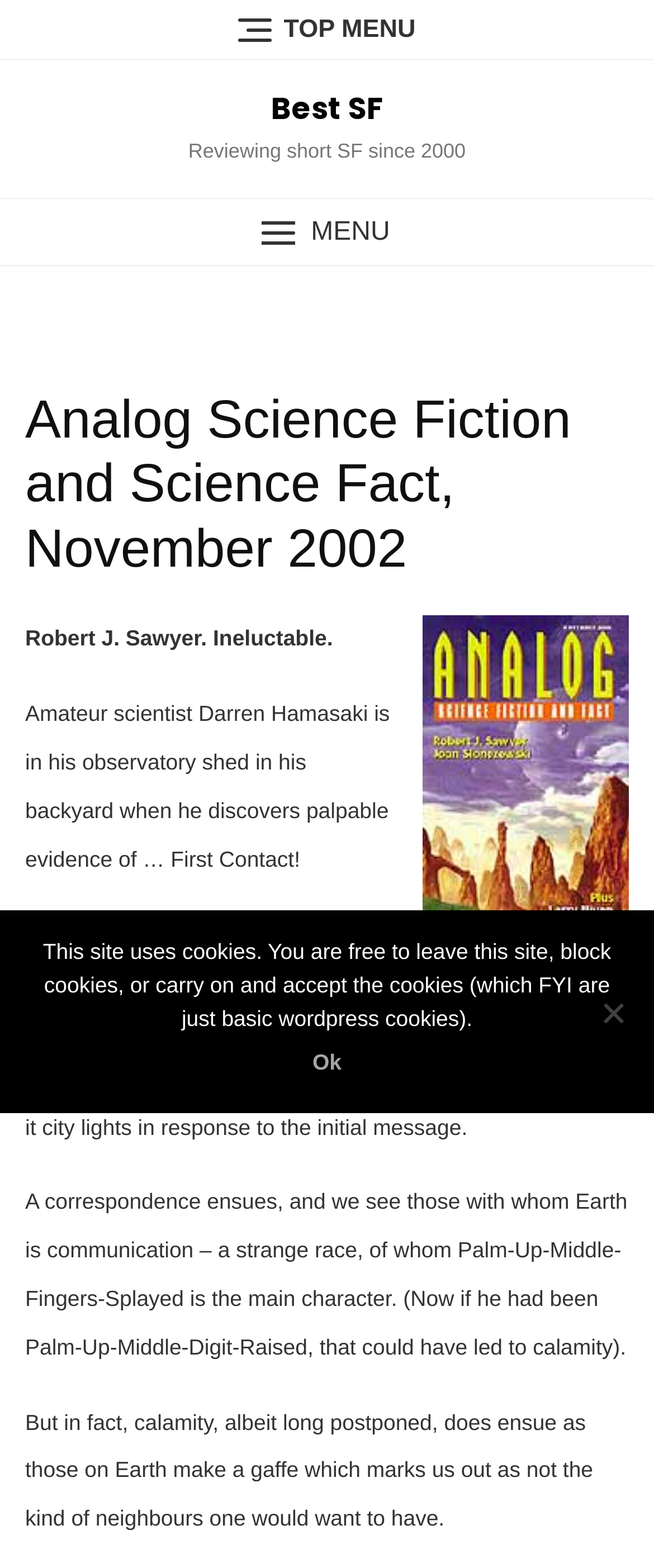Offer a detailed account of what is visible on the webpage.

This webpage appears to be a review or summary of a science fiction story, "Ineluctable" by Robert J. Sawyer. At the top of the page, there is a menu bar with a "TOP MENU" link and a "MENU" button that opens a popup menu. Below the menu bar, there is a link to "Best SF" and a static text element that reads "Reviewing short SF since 2000".

The main content of the page is a heading that reads "Analog Science Fiction and Science Fact, November 2002", which is accompanied by an image. Below the heading, there are four paragraphs of text that summarize the story. The first paragraph introduces the protagonist, Darren Hamasaki, who discovers evidence of first contact with an alien civilization. The subsequent paragraphs describe the events that unfold, including Darren's communication with the aliens and the consequences of humanity's actions.

At the bottom of the page, there is a dialog box with a "Cookie Notice" that informs users about the site's use of cookies. The dialog box contains a static text element that explains the cookie policy and provides options to accept or decline the cookies.